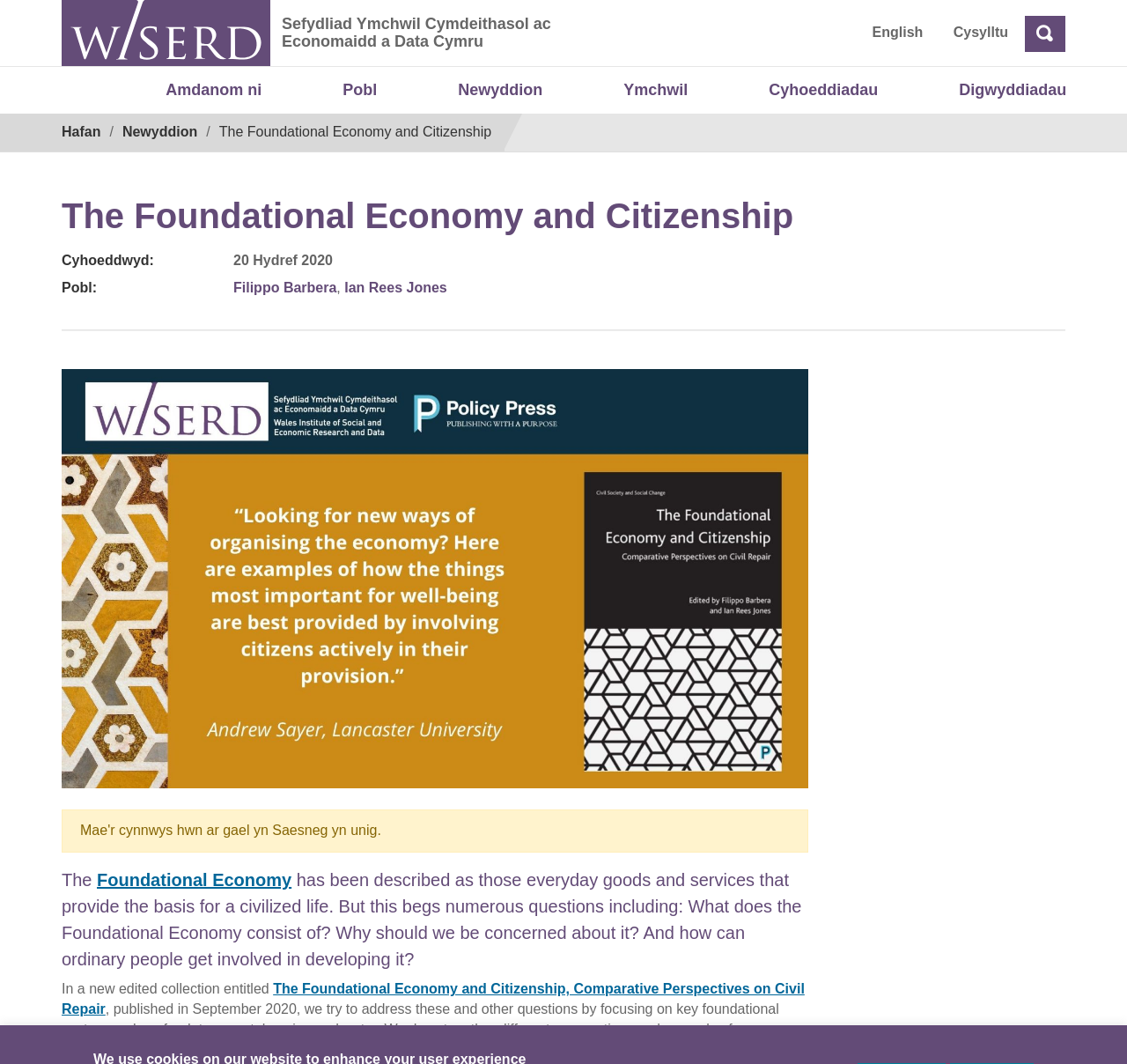Construct a thorough caption encompassing all aspects of the webpage.

The webpage is about the Foundational Economy and Citizenship, with a focus on a book titled "The Foundational Economy and Citizenship, Comparative Perspectives on Civil Repair". At the top left corner, there is a logo image, and next to it, a link to the organization's name, "Sefydliad Ymchwil Cymdeithasol ac Economaidd a Data Cymru". On the top right corner, there are links to switch the language to English and to access the contact page.

Below the top section, there is a navigation menu with links to different pages, including "Amdanom ni" (About us), "Pobl" (People), "Newyddion" (News), "Ymchwil" (Research), "Cyhoeddiadau" (Publications), and "Digwyddiadau" (Events). 

The main content of the page starts with a breadcrumb navigation showing the current page's location, followed by a heading that repeats the title of the page. Below the heading, there is a publication date and information about the authors, Filippo Barbera and Ian Rees Jones.

The main text of the page describes the Foundational Economy, explaining that it consists of everyday goods and services that provide the basis for a civilized life. The text then introduces the book, which aims to address questions about the Foundational Economy by focusing on key sectors such as food, transport, housing, and water. The book draws together different perspectives and examples from across Europe to illustrate the relevance of foundational approaches for our understanding of economy and society.

On the right side of the main text, there is an image of the book cover.